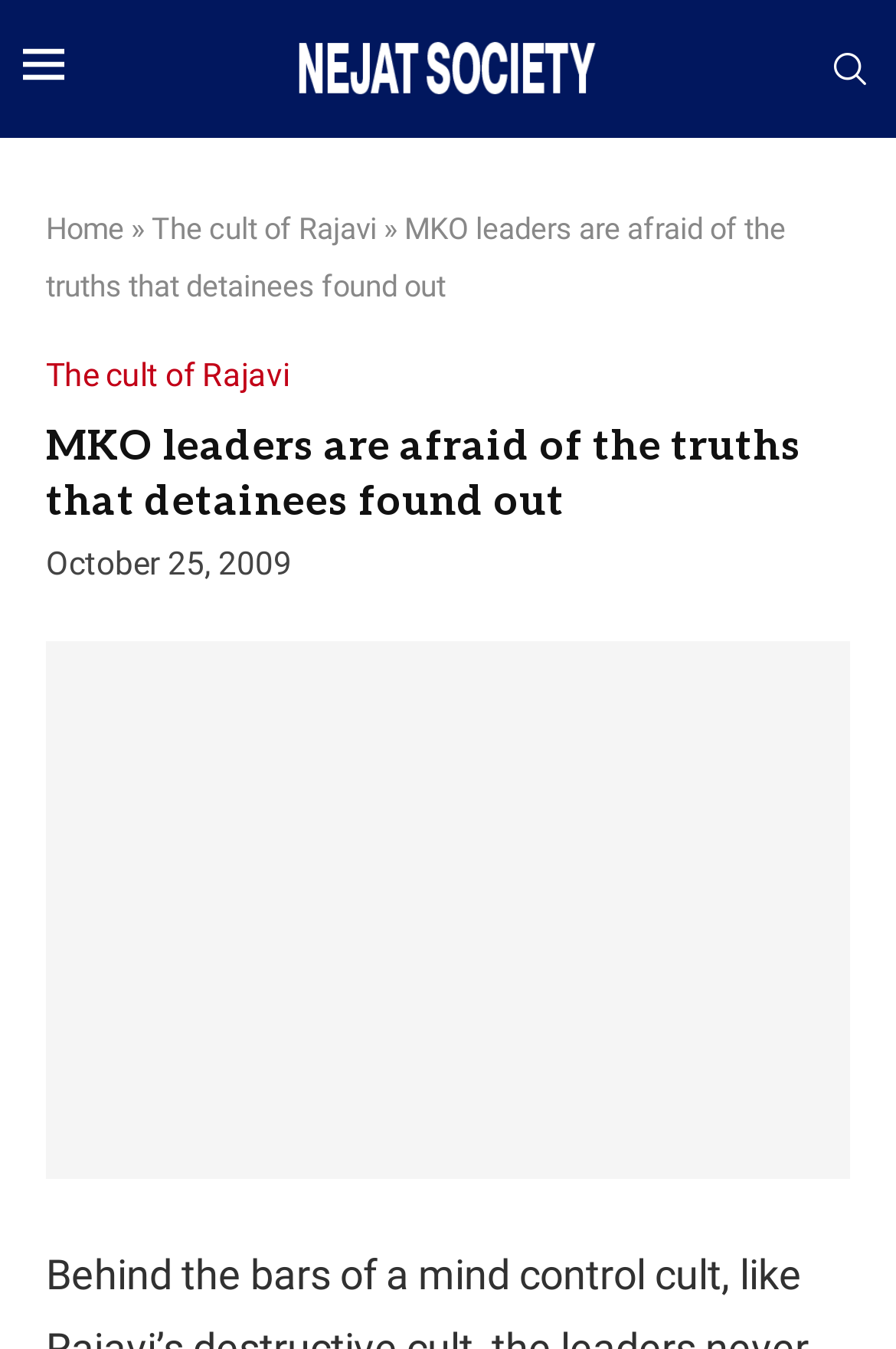Offer a meticulous description of the webpage's structure and content.

The webpage appears to be an article or news page from the Nejat Society, with a focus on the MKO leaders and their alleged fear of the truths discovered by detainees. 

At the top left of the page, there is a small image, and next to it, a link to the Nejat Society's homepage. On the top right, there is a search link. 

Below the top section, there is a navigation menu with links to the Home page, a separator symbol, and a link to "The cult of Rajavi". 

The main content of the page is a heading that reads "MKO leaders are afraid of the truths that detainees found out", which is positioned near the top center of the page. Below the heading, there is a paragraph of text with the same content. 

To the right of the heading, there is a link to "The cult of Rajavi" again, and below it, a timestamp showing the date "October 25, 2009".